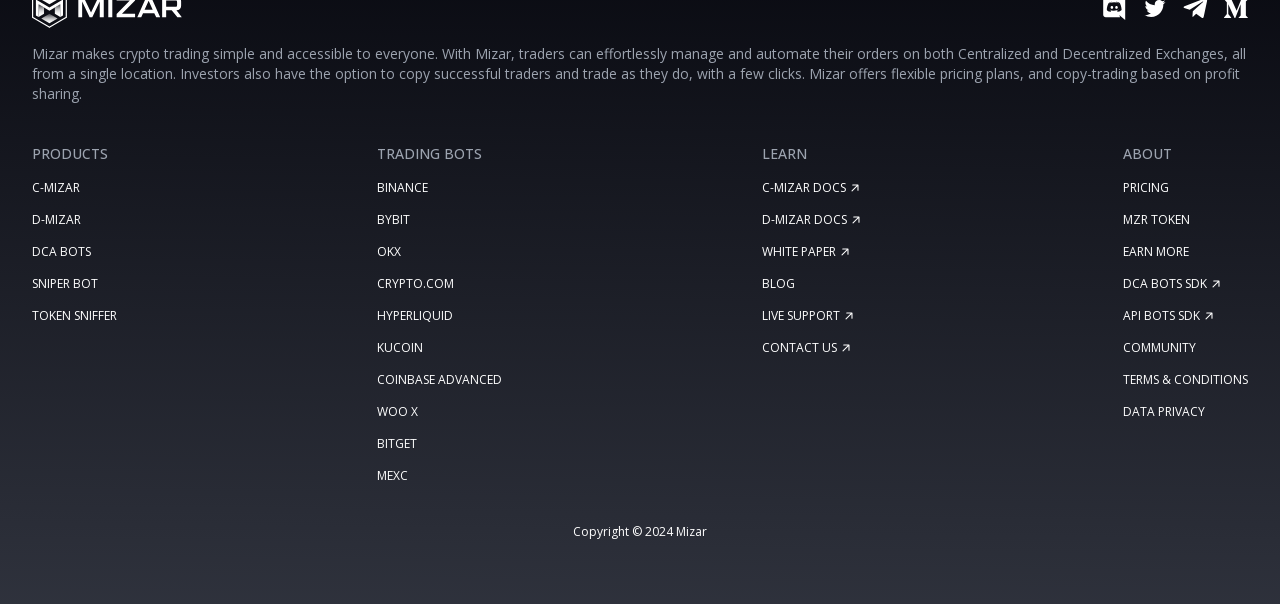Please locate the UI element described by "blog" and provide its bounding box coordinates.

[0.595, 0.455, 0.621, 0.483]